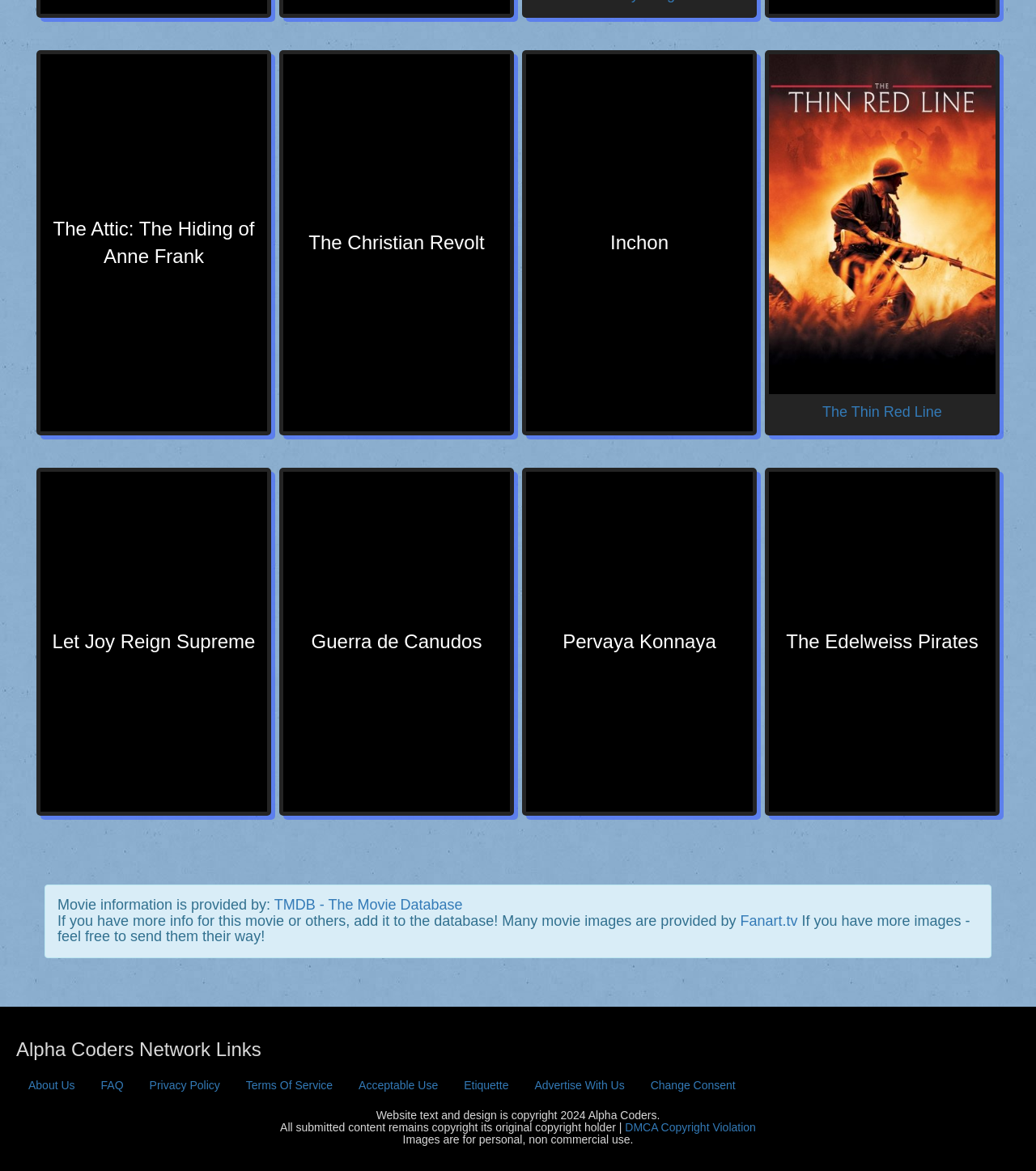How many links are there in the second row?
Provide an in-depth answer to the question, covering all aspects.

The second row of links starts with 'Let Joy Reign Supreme' and ends with 'The Edelweiss Pirates', and there are 4 links in total.